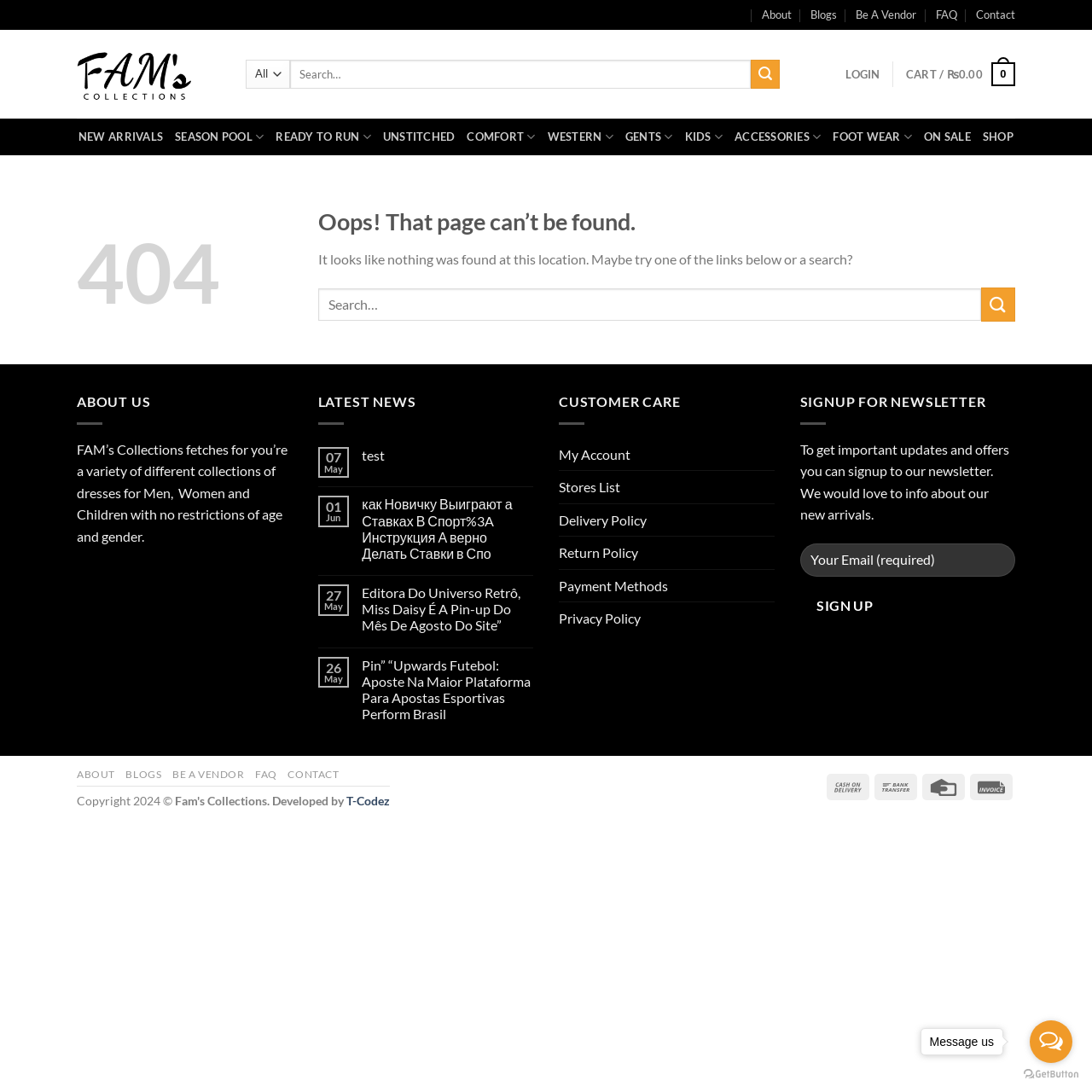Determine the bounding box coordinates for the clickable element to execute this instruction: "View new arrivals". Provide the coordinates as four float numbers between 0 and 1, i.e., [left, top, right, bottom].

[0.072, 0.11, 0.149, 0.141]